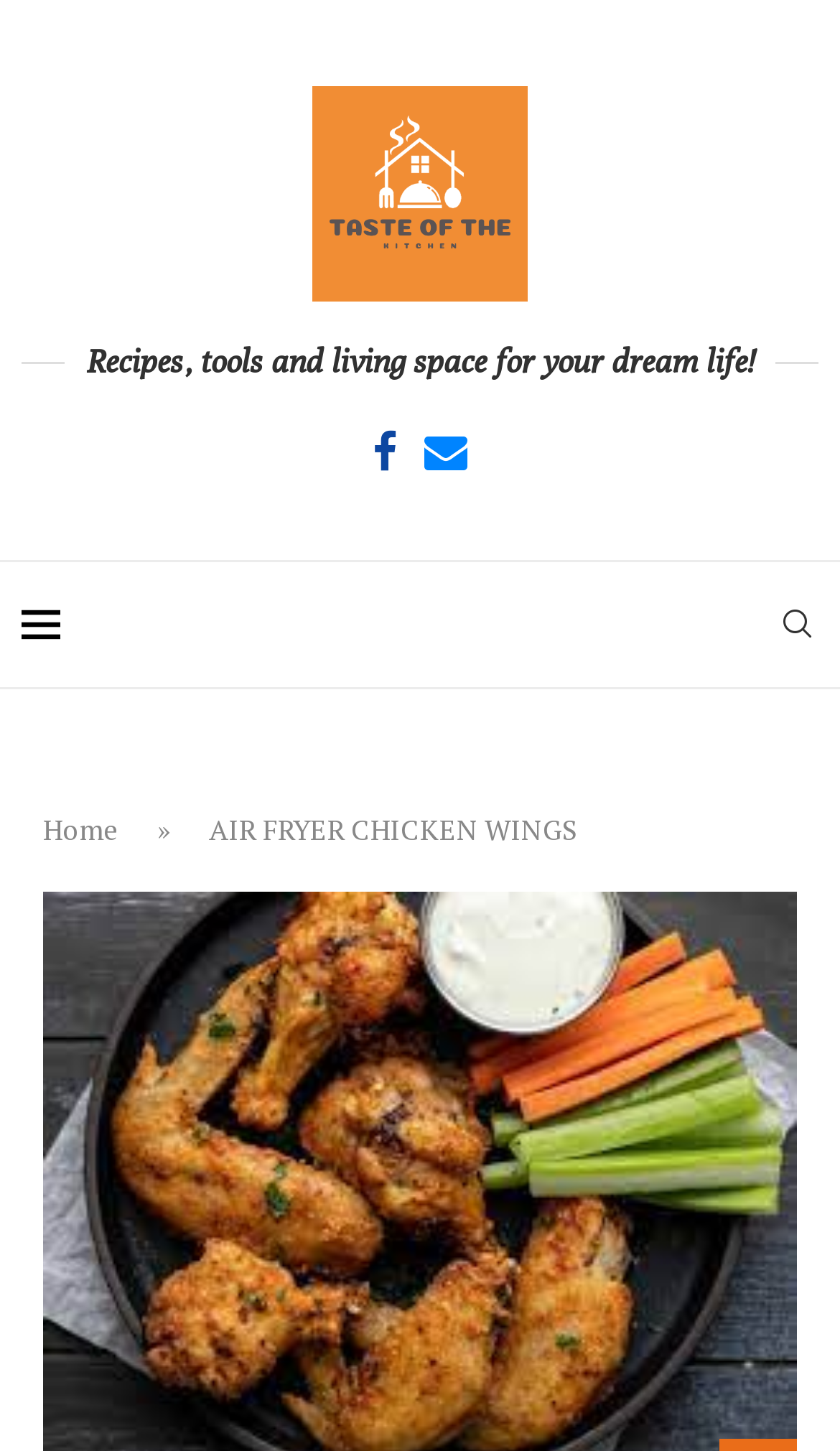What is the function of the icon at the top right?
Answer the question in a detailed and comprehensive manner.

I inferred the answer by noticing the link element with the text 'Search' at the top right of the webpage, which is a common location for a search function.